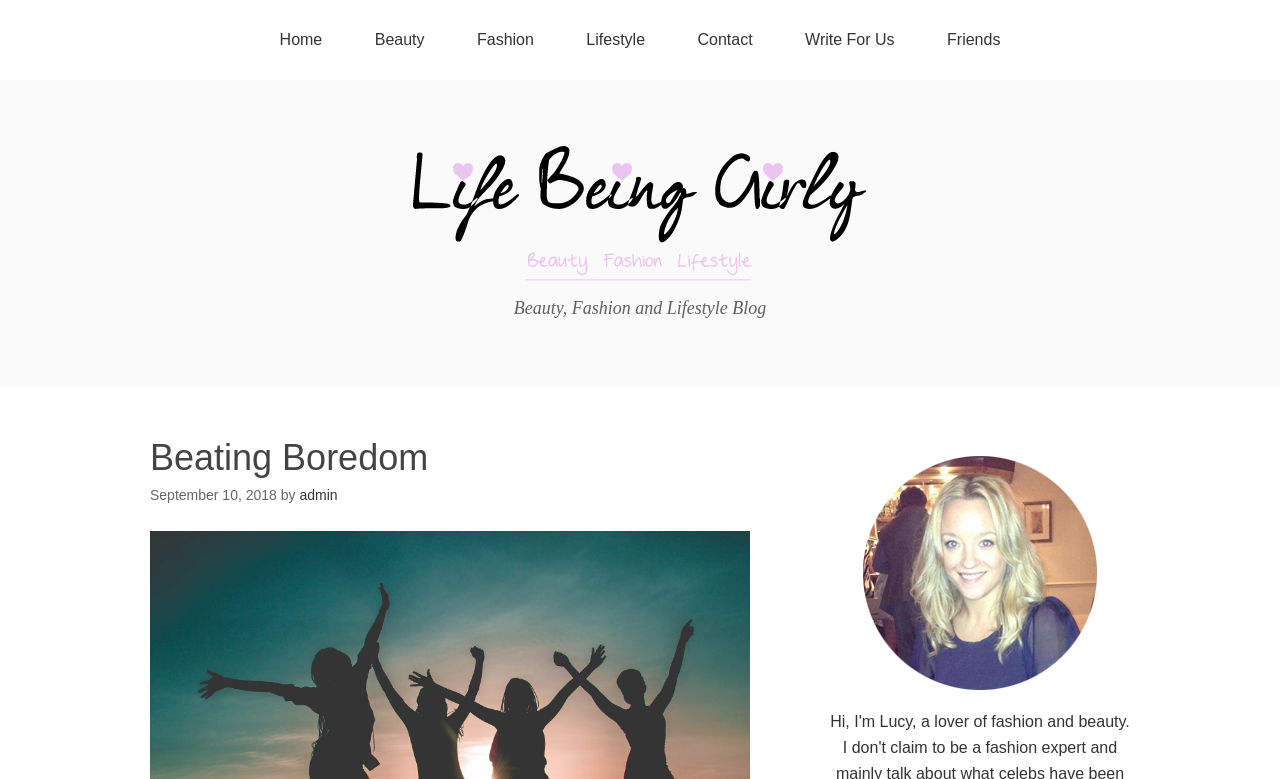What is the name of the blog?
Based on the visual content, answer with a single word or a brief phrase.

Life Being Girly